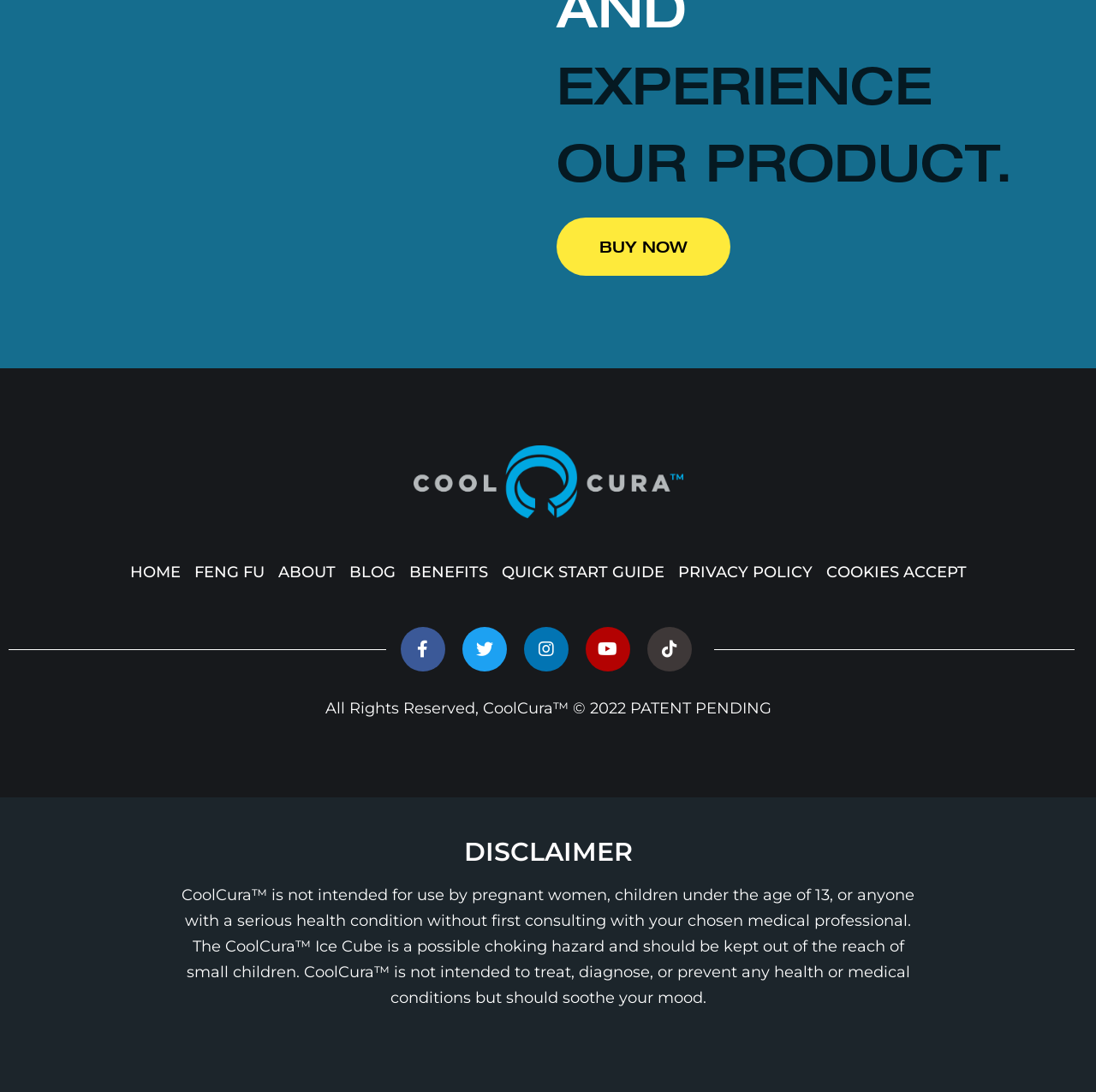Please provide a brief answer to the following inquiry using a single word or phrase:
What is the purpose of CoolCura?

Soothe mood